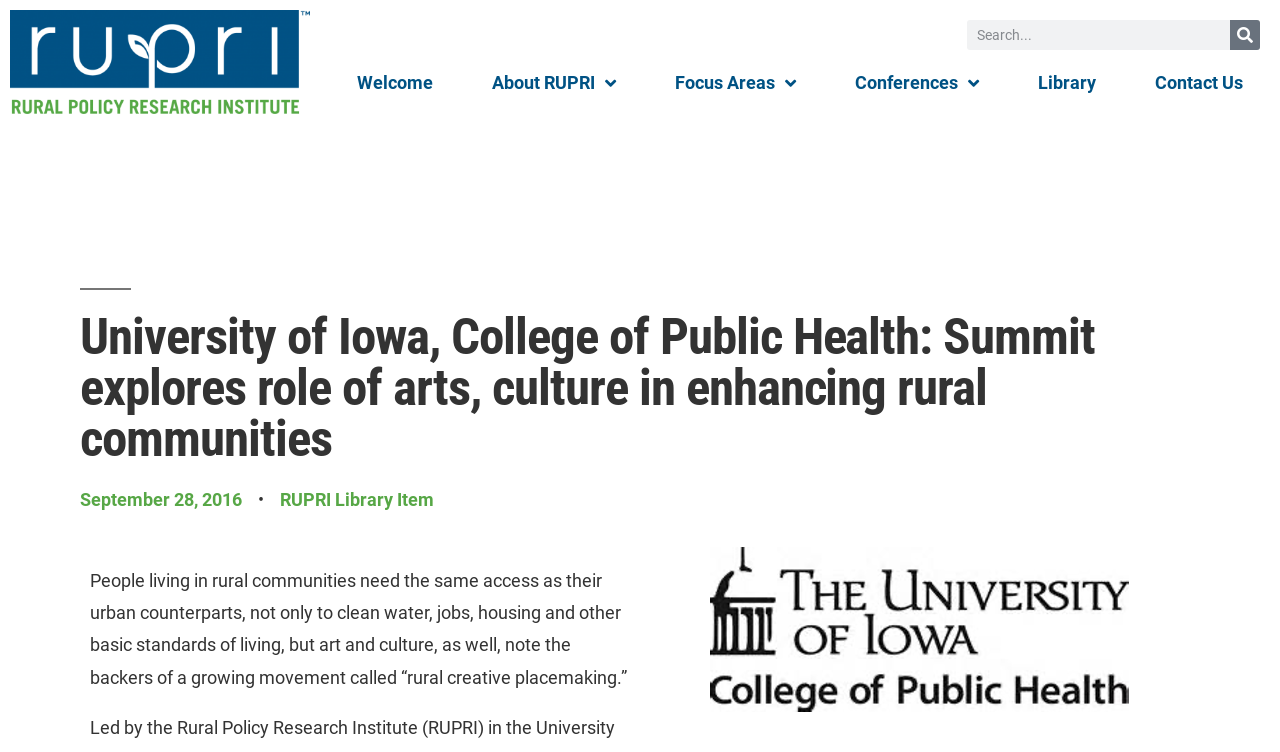What is the topic of the summit mentioned in the webpage?
Please provide a comprehensive answer to the question based on the webpage screenshot.

The webpage mentions a summit that explores the role of arts and culture in enhancing rural communities, as indicated by the heading 'University of Iowa, College of Public Health: Summit explores role of arts, culture in enhancing rural communities' with a bounding box coordinate of [0.062, 0.384, 0.938, 0.617].